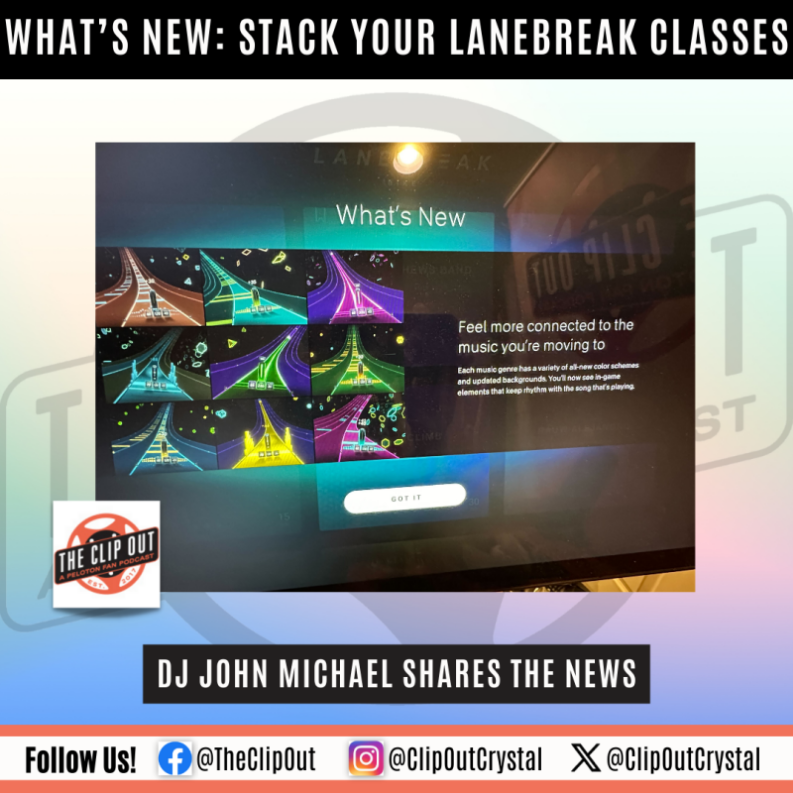What is the purpose of the button labeled 'GOT IT'?
From the details in the image, provide a complete and detailed answer to the question.

The button labeled 'GOT IT' is placed below the visual elements and text, inviting users to confirm their engagement with the updated features, indicating that they have acknowledged and are ready to proceed with the new game mechanics.